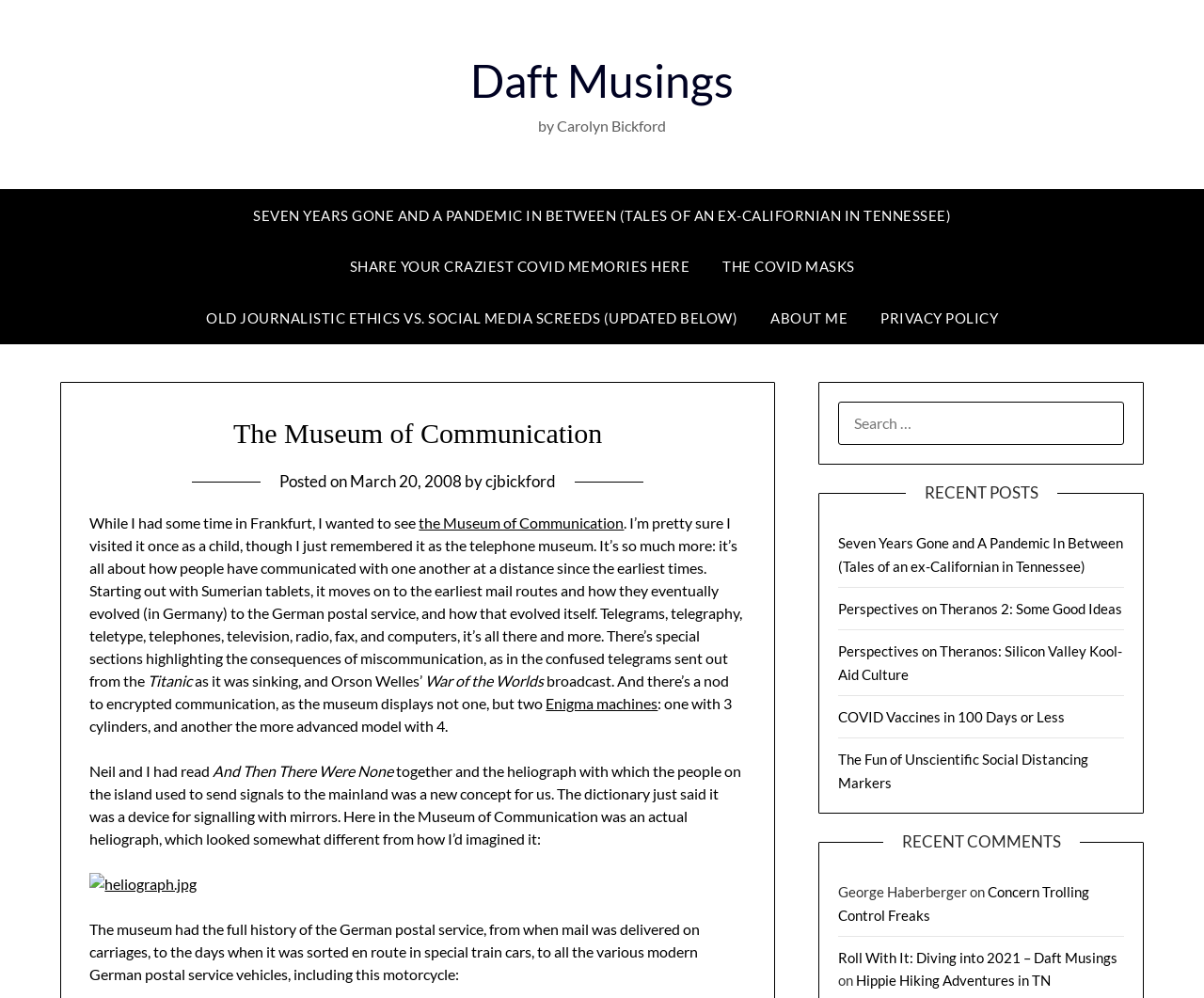Provide a short, one-word or phrase answer to the question below:
What is the name of the museum described in the webpage?

The Museum of Communication